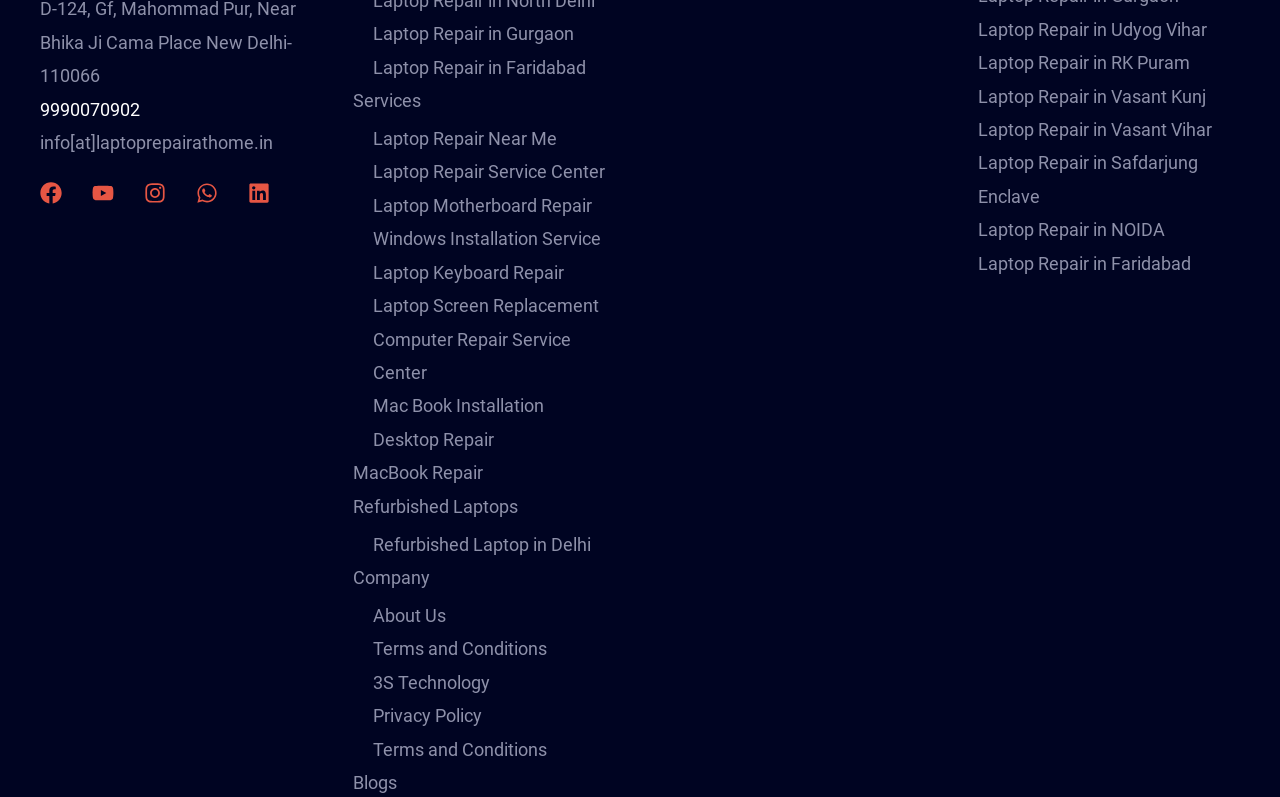Kindly determine the bounding box coordinates for the clickable area to achieve the given instruction: "Visit Facebook page".

[0.031, 0.229, 0.048, 0.256]